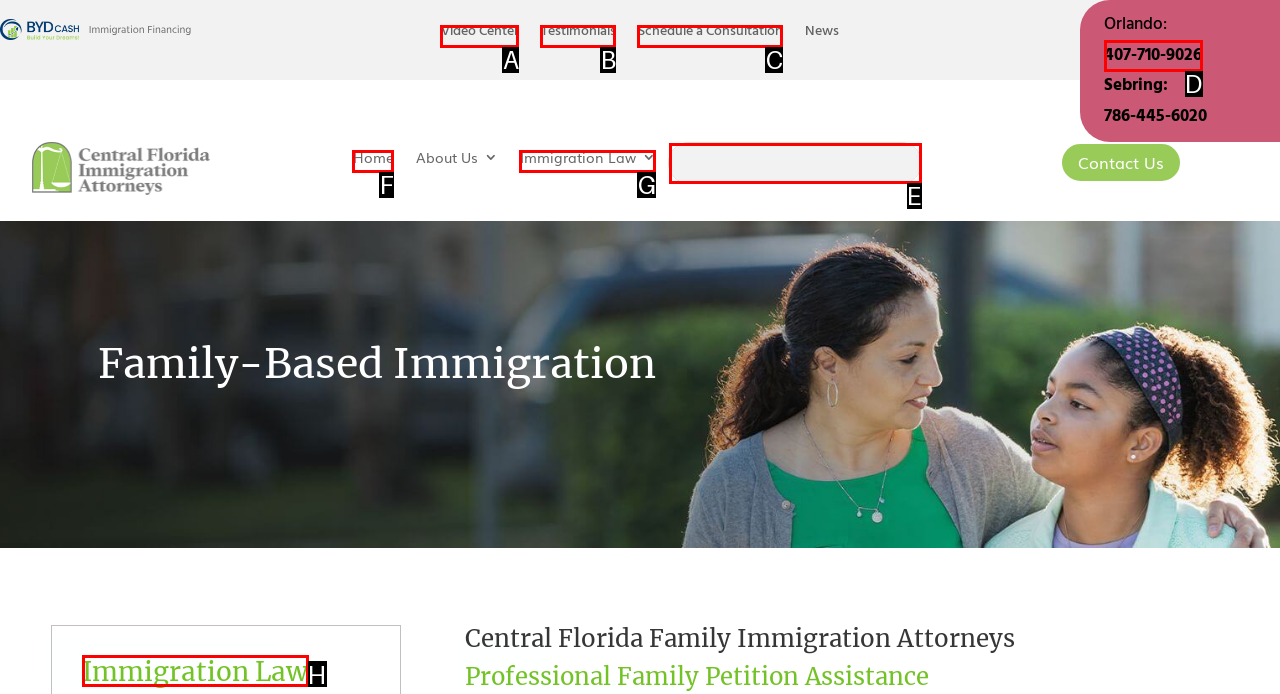Match the HTML element to the description: name="s". Answer with the letter of the correct option from the provided choices.

E